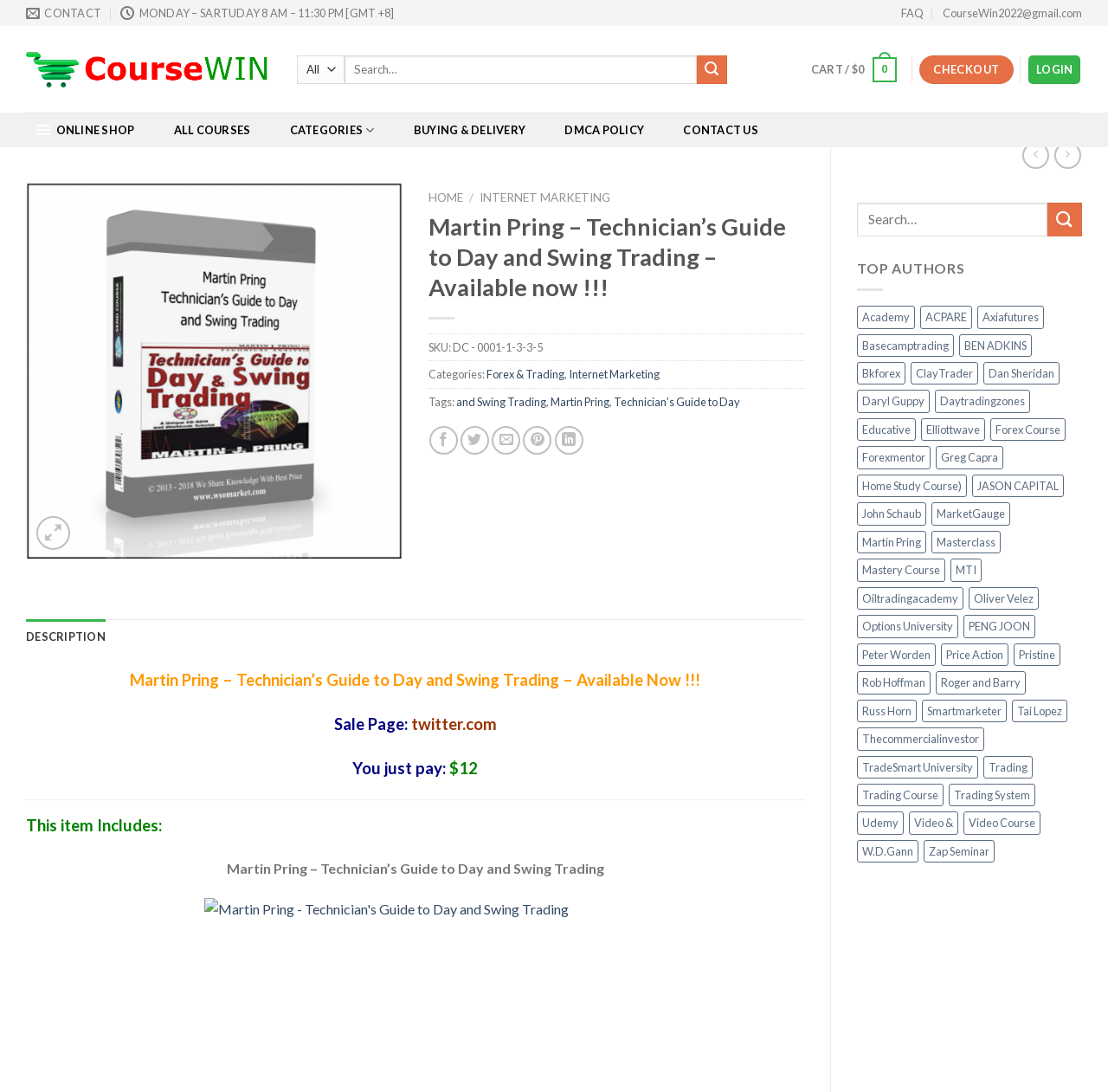What is the text above the search bar?
Please provide a comprehensive answer based on the visual information in the image.

I found the answer by looking at the search bar, where I saw a text above the search input field with the text 'Search for:', which is the text above the search bar.